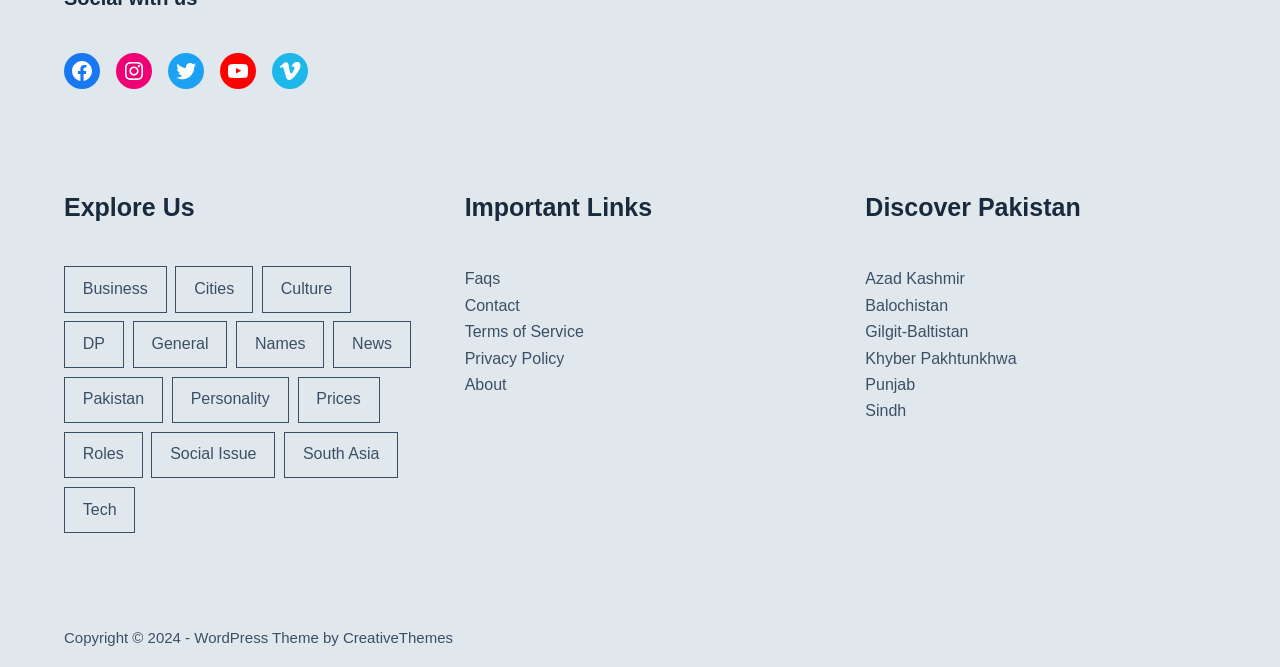What is the theme provider of the website?
Please provide a comprehensive answer to the question based on the webpage screenshot.

The theme provider of the website is CreativeThemes, which is indicated by the link 'CreativeThemes' at the bottom of the webpage, next to the copyright information.